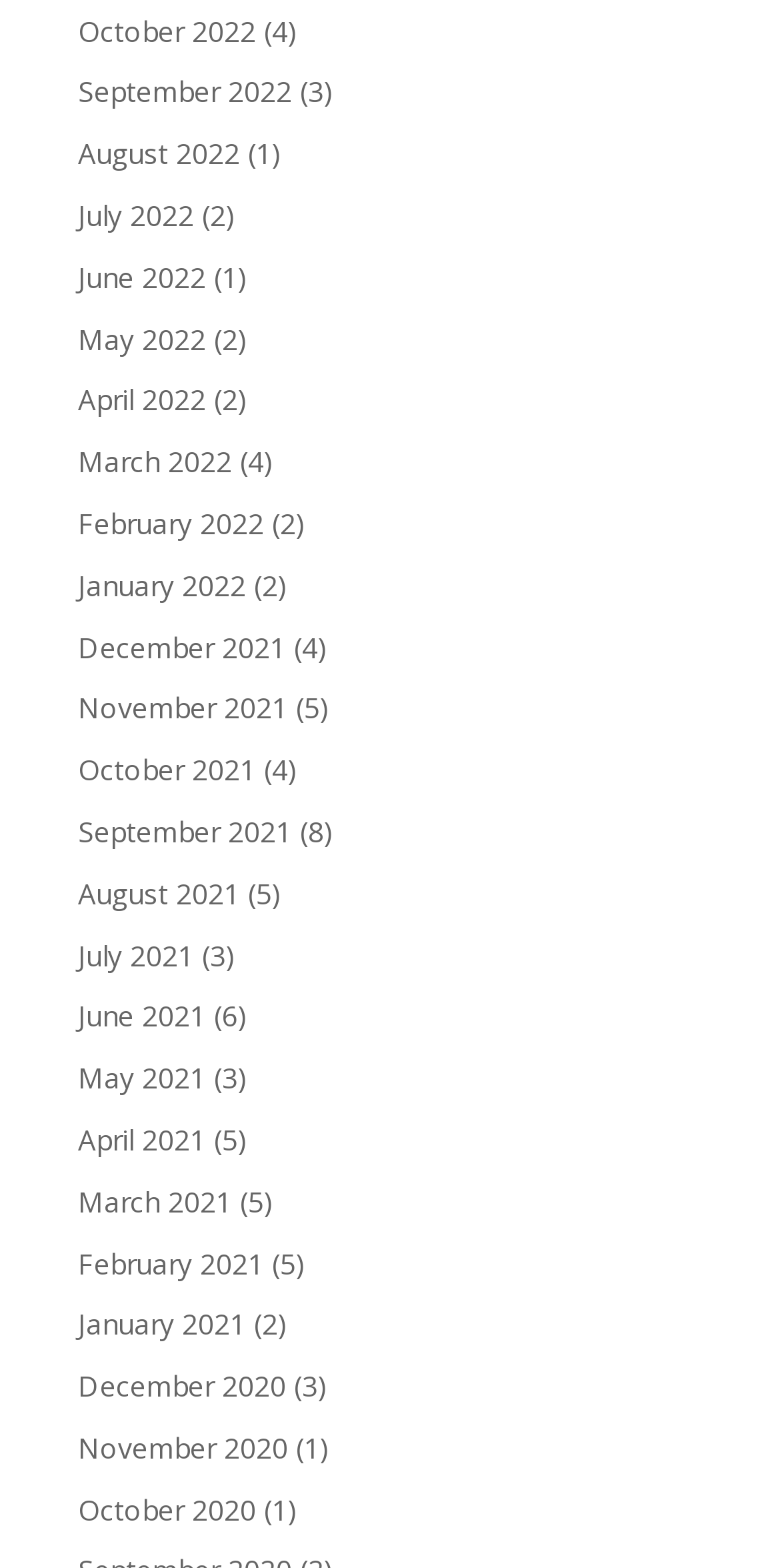Please identify the bounding box coordinates of the area that needs to be clicked to fulfill the following instruction: "View October 2022."

[0.1, 0.007, 0.328, 0.031]